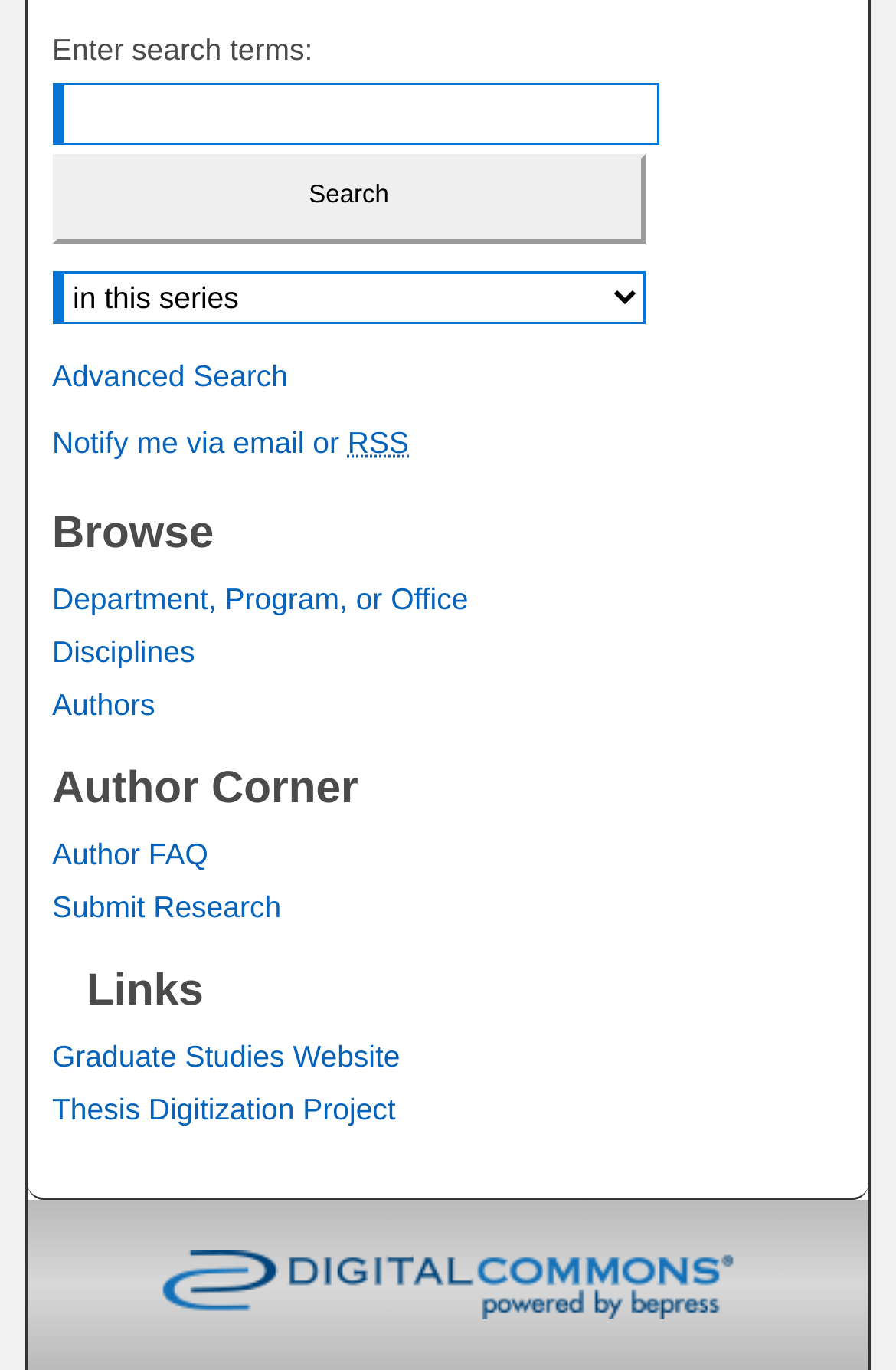What is the function of the 'Select context to search:' combobox?
Ensure your answer is thorough and detailed.

The combobox is labeled 'Select context to search:' and is located below the 'Enter search terms:' textbox, suggesting that it allows users to select the context or scope of their search.